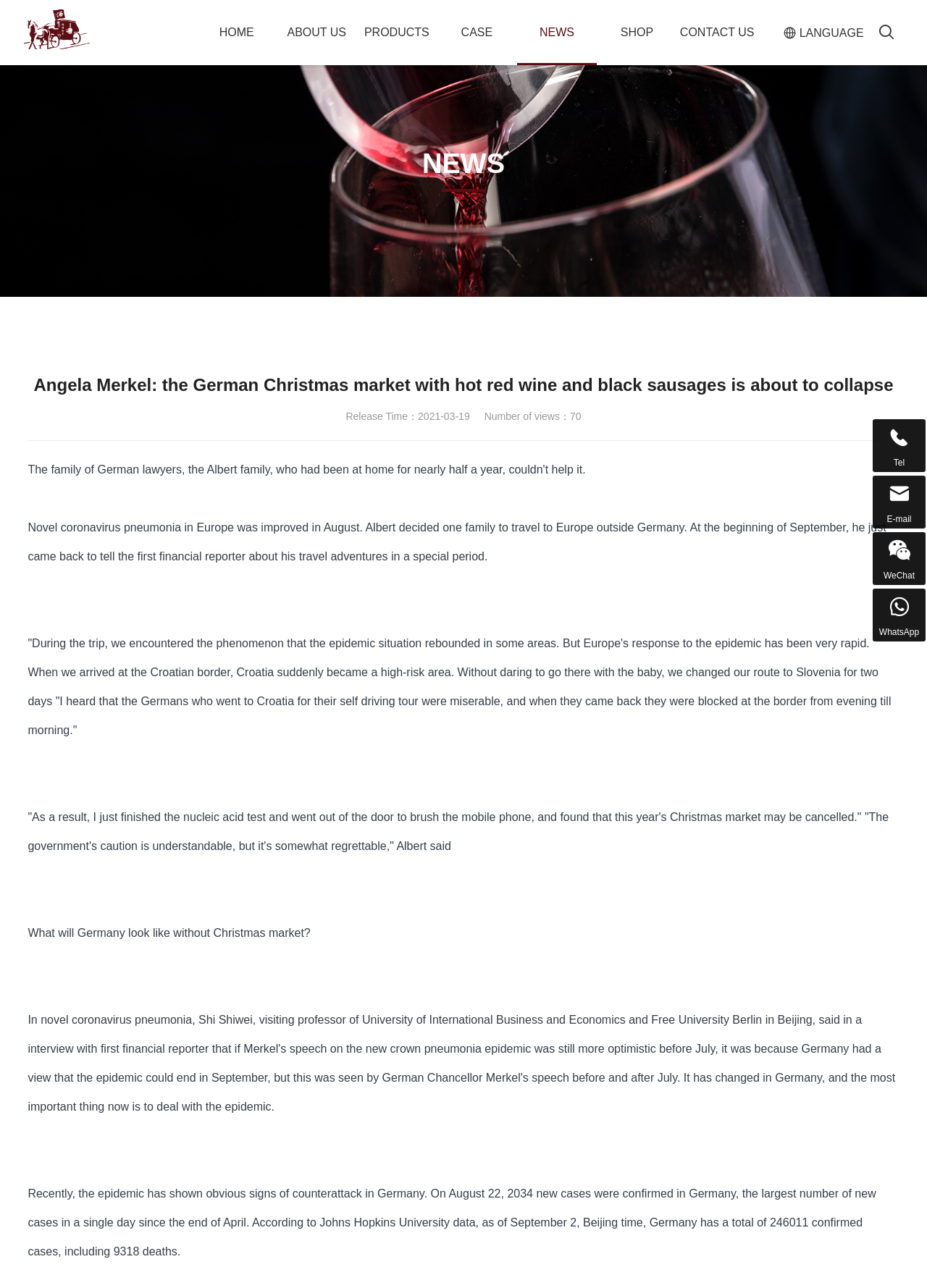Identify the bounding box coordinates of the element to click to follow this instruction: 'Read Company News'. Ensure the coordinates are four float values between 0 and 1, provided as [left, top, right, bottom].

[0.53, 0.051, 0.718, 0.079]